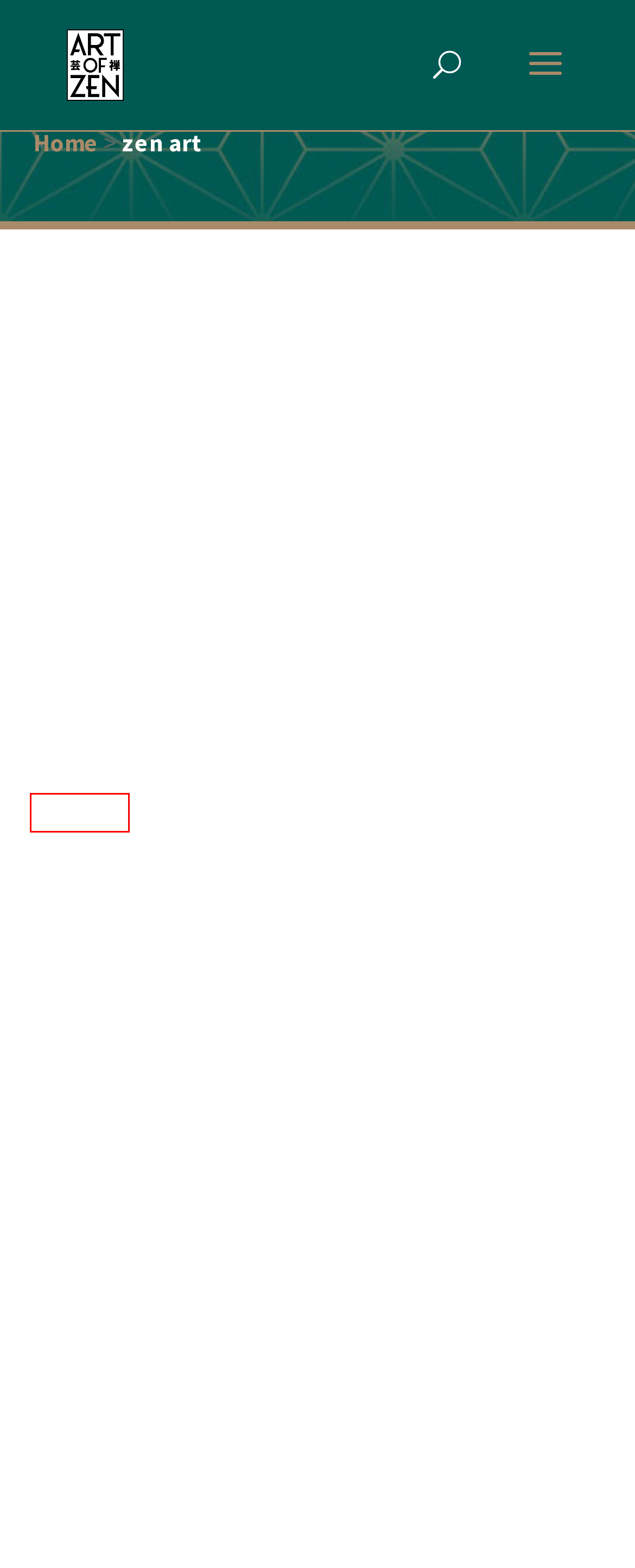Analyze the webpage screenshot with a red bounding box highlighting a UI element. Select the description that best matches the new webpage after clicking the highlighted element. Here are the options:
A. The Japanese NFT Landscape - The Art of Zen
B. Ukiyo-e - The Art of Zen
C. The Enigmatic World of Tetsuya Ishida - The Art of Zen
D. Story - The Art of Zen
E. The Significance of Japanese Cranes in Ukiyo-e Art - The Art of Zen
F. The Art of Zen - Japanese Art Prints, Ukiyo-e, Japandi Wall Art
G. 11 Things to Know About Collecting Japanese Woodblock Art
H. Contact - The Art of Zen

B